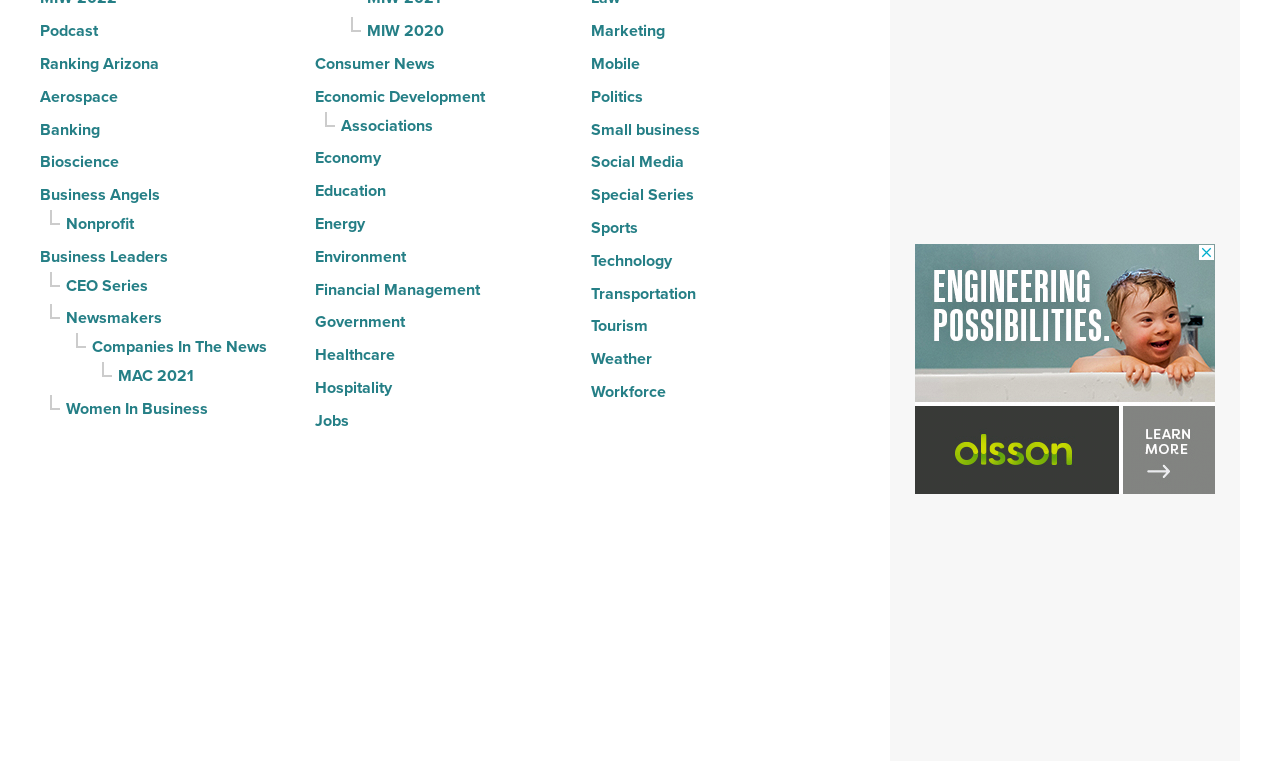What is the first category listed?
Based on the image, provide a one-word or brief-phrase response.

Podcast